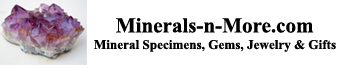Describe every detail you can see in the image.

The image features the logo of "Minerals-n-More.com," a website dedicated to offering a variety of mineral specimens, gemstones, jewelry, and unique gifts. The design prominently showcases vibrant colors and textures reminiscent of gemstones, possibly highlighting the site’s focus on rare mineral specimens. The text "Minerals-n-More.com" is displayed in an elegant font, emphasizing the site’s commitment to quality and natural beauty. Beneath the main title, the tagline "Mineral Specimens, Gems, Jewelry & Gifts" succinctly conveys the diverse range of products available for enthusiasts and collectors. This logo effectively represents the brand's niche in the world of natural treasures.